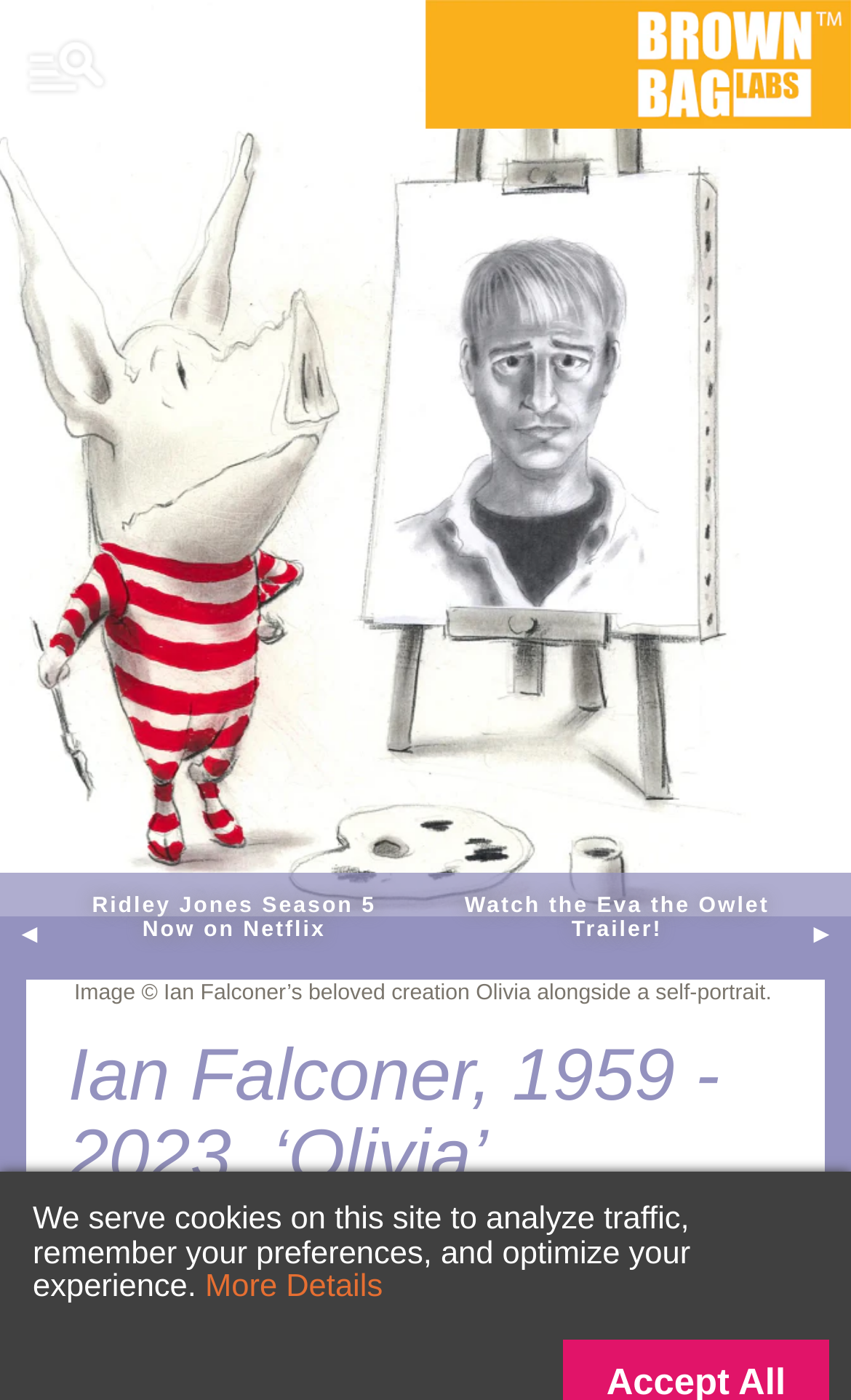Please answer the following question using a single word or phrase: 
What is the name of the animation studio?

Brown Bag Films